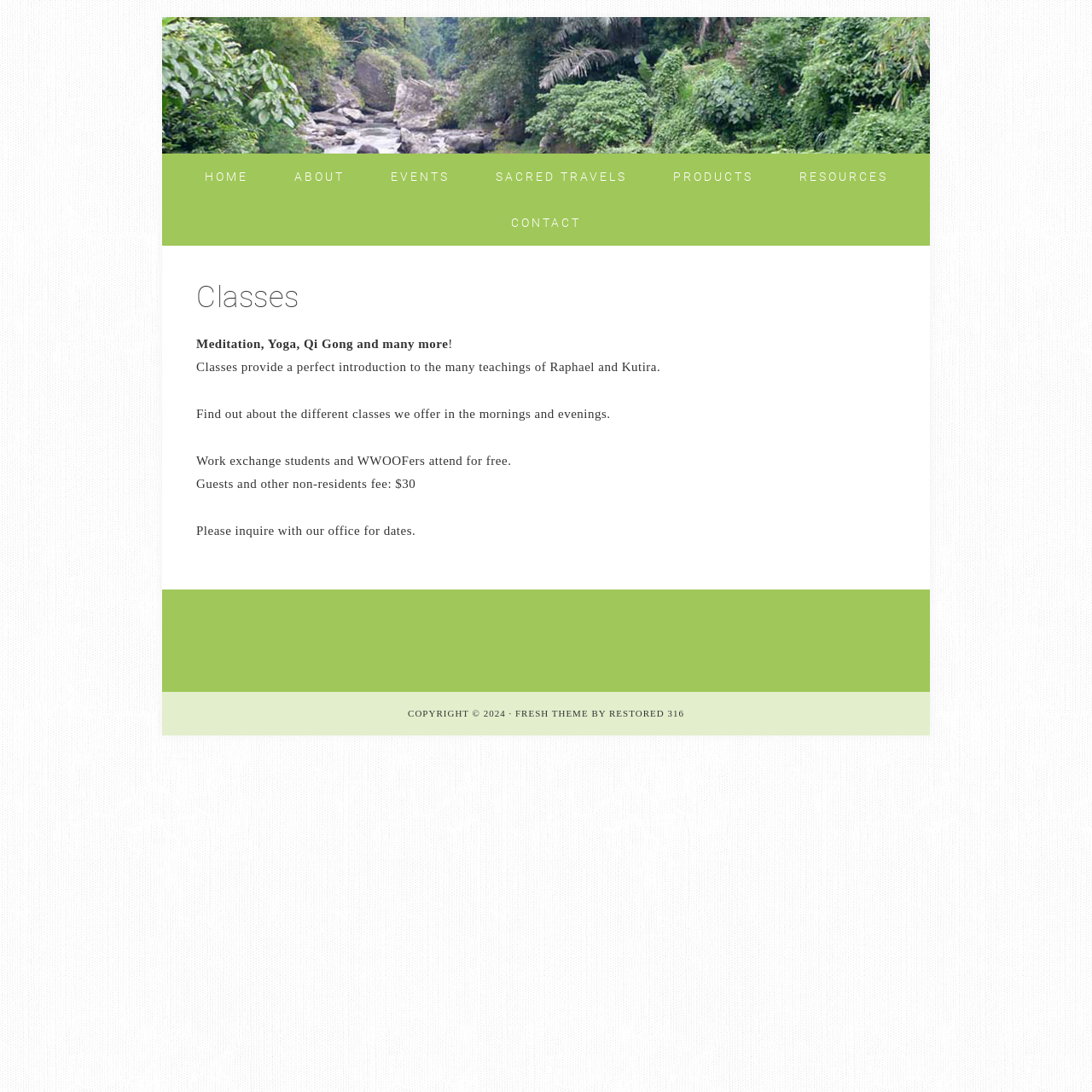What is the purpose of classes according to the webpage?
Using the image, respond with a single word or phrase.

Introduction to teachings